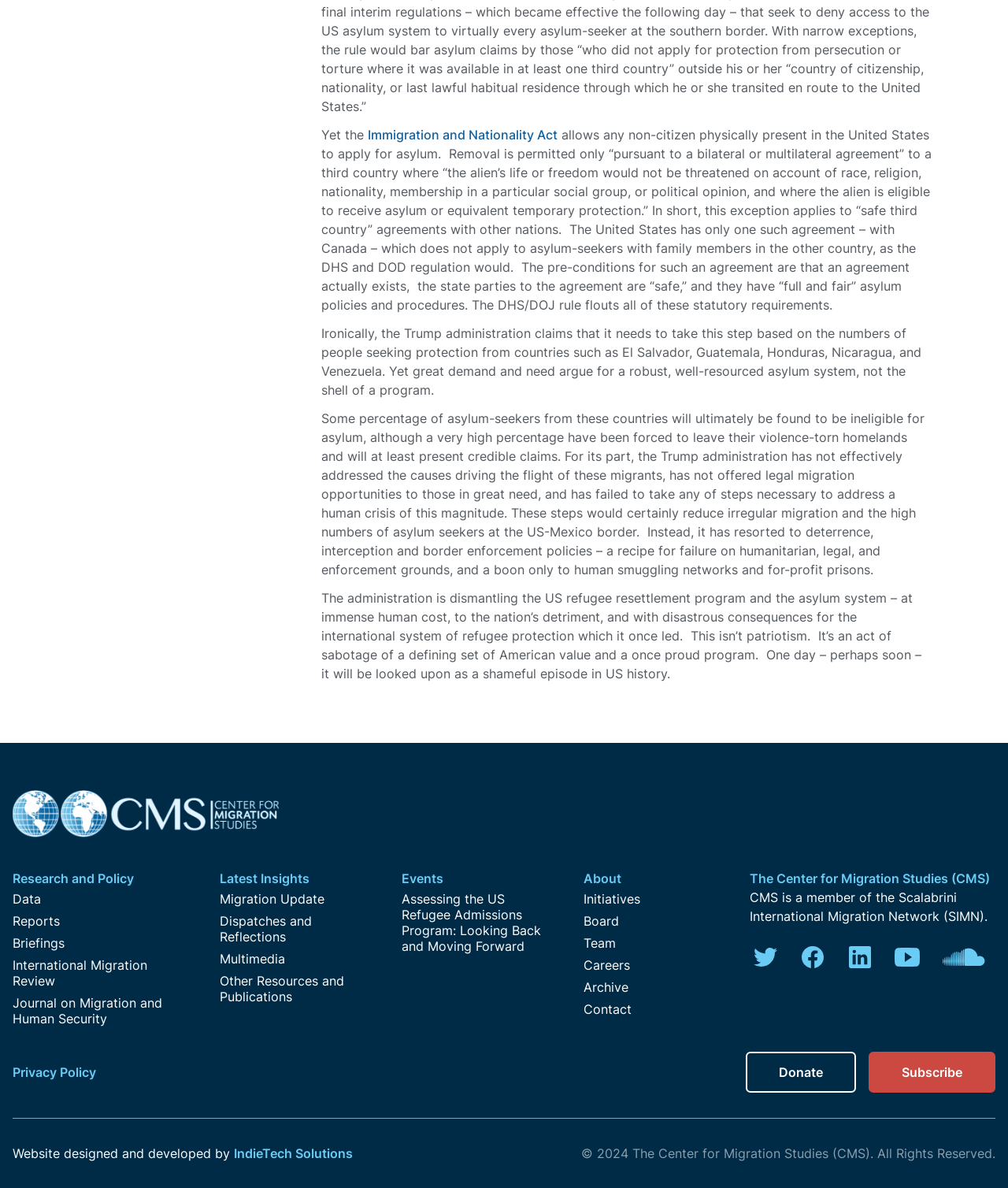Please specify the bounding box coordinates of the element that should be clicked to execute the given instruction: 'Read the 'Privacy Policy''. Ensure the coordinates are four float numbers between 0 and 1, expressed as [left, top, right, bottom].

[0.012, 0.896, 0.095, 0.909]